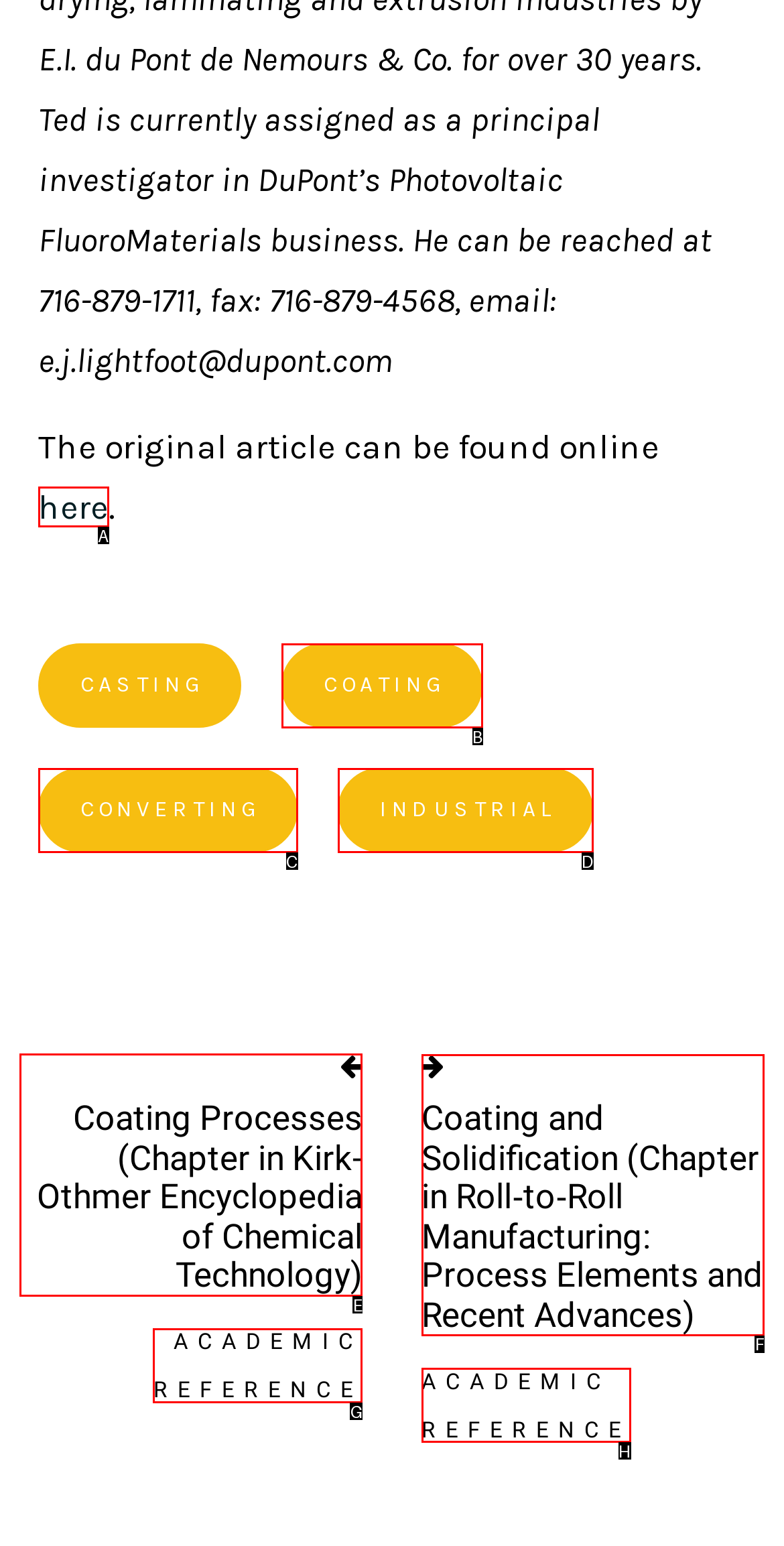Select the appropriate HTML element to click for the following task: read the Coating and Solidification chapter
Answer with the letter of the selected option from the given choices directly.

F